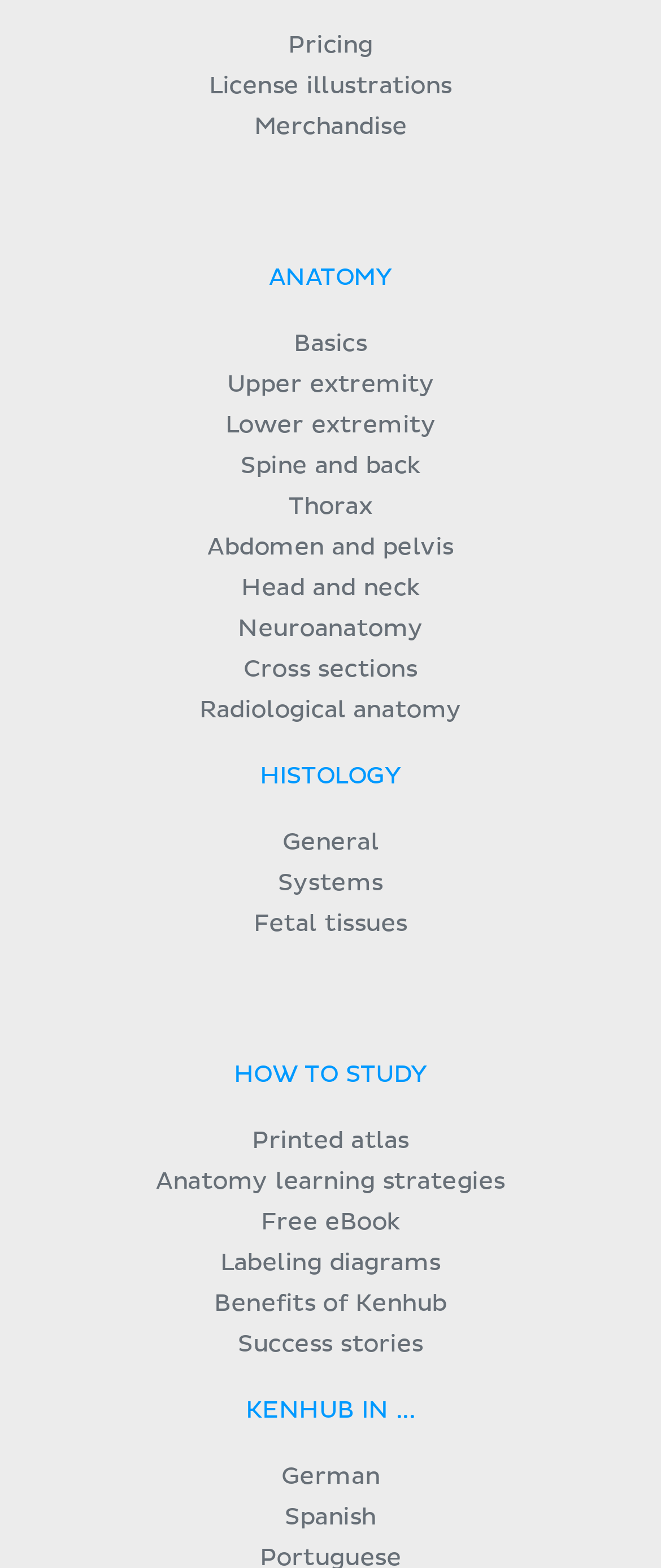Could you find the bounding box coordinates of the clickable area to complete this instruction: "View dating app details"?

None